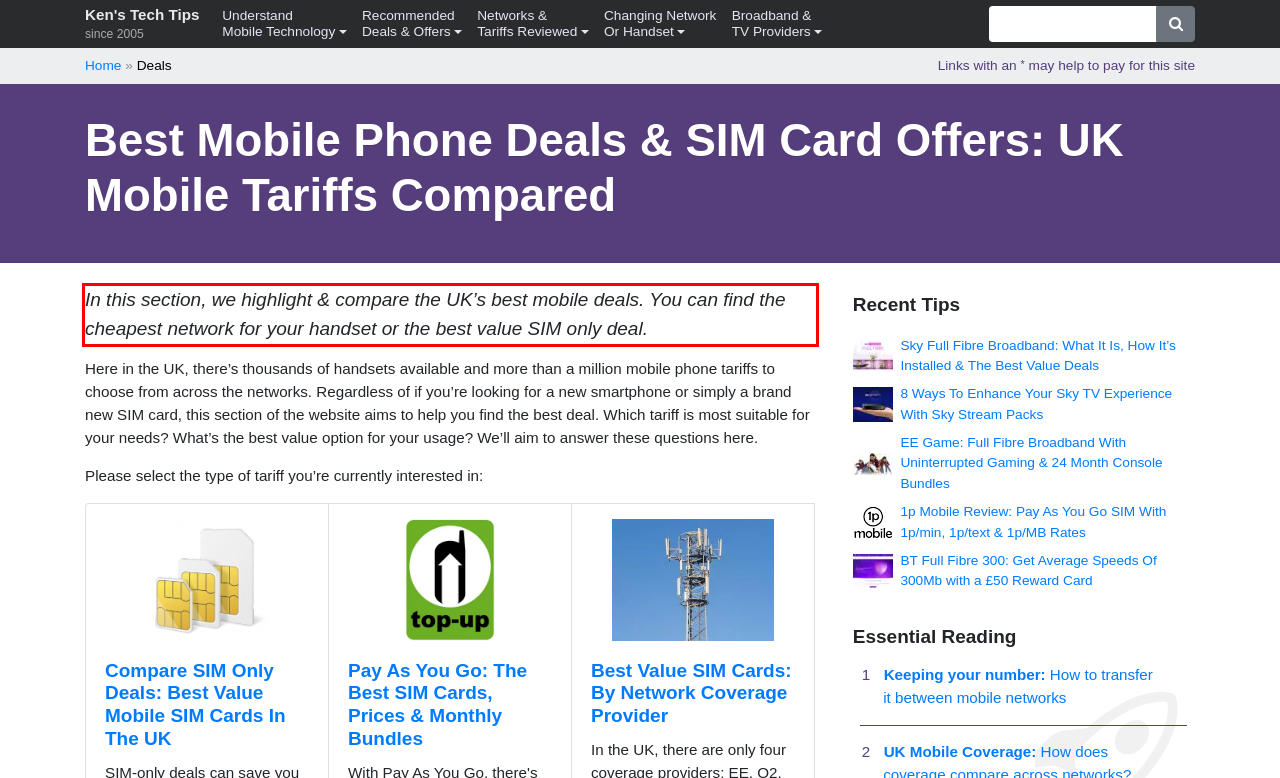Identify and transcribe the text content enclosed by the red bounding box in the given screenshot.

In this section, we highlight & compare the UK’s best mobile deals. You can find the cheapest network for your handset or the best value SIM only deal.